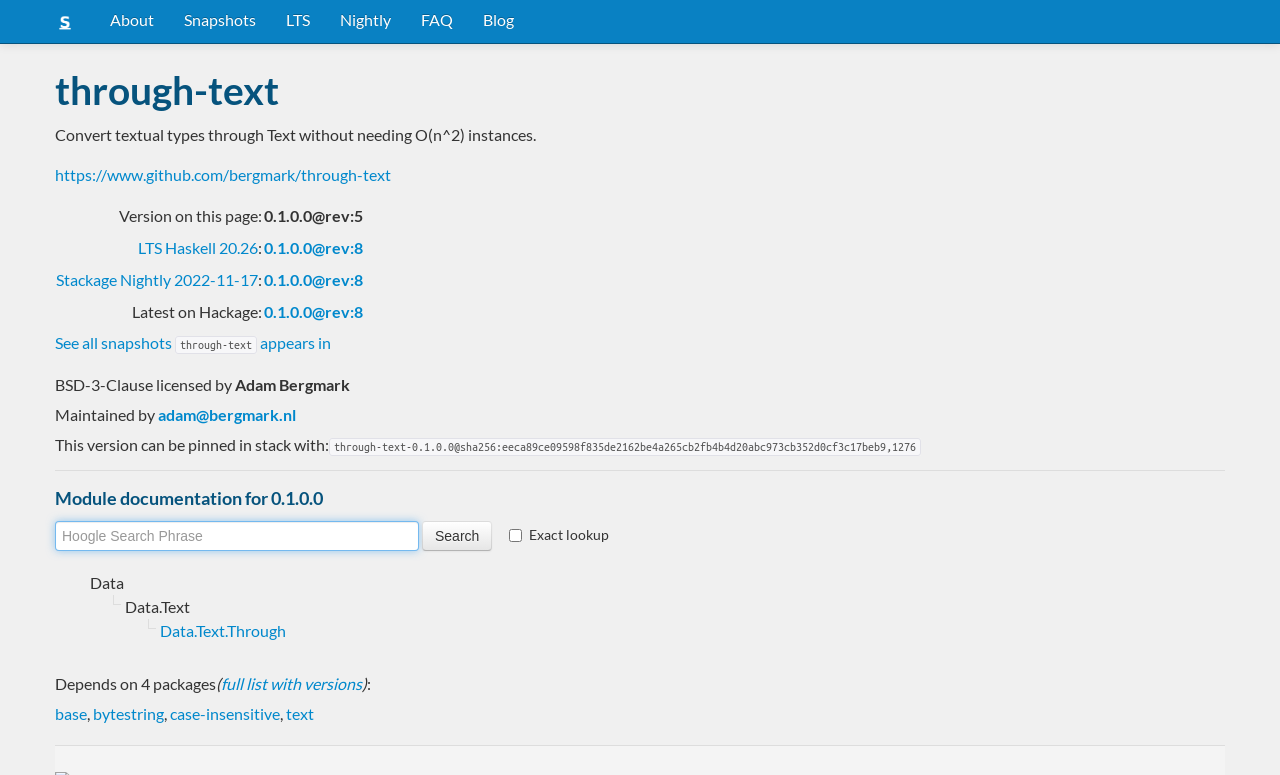Can you show the bounding box coordinates of the region to click on to complete the task described in the instruction: "Visit the GitHub page of through-text"?

[0.043, 0.213, 0.305, 0.237]